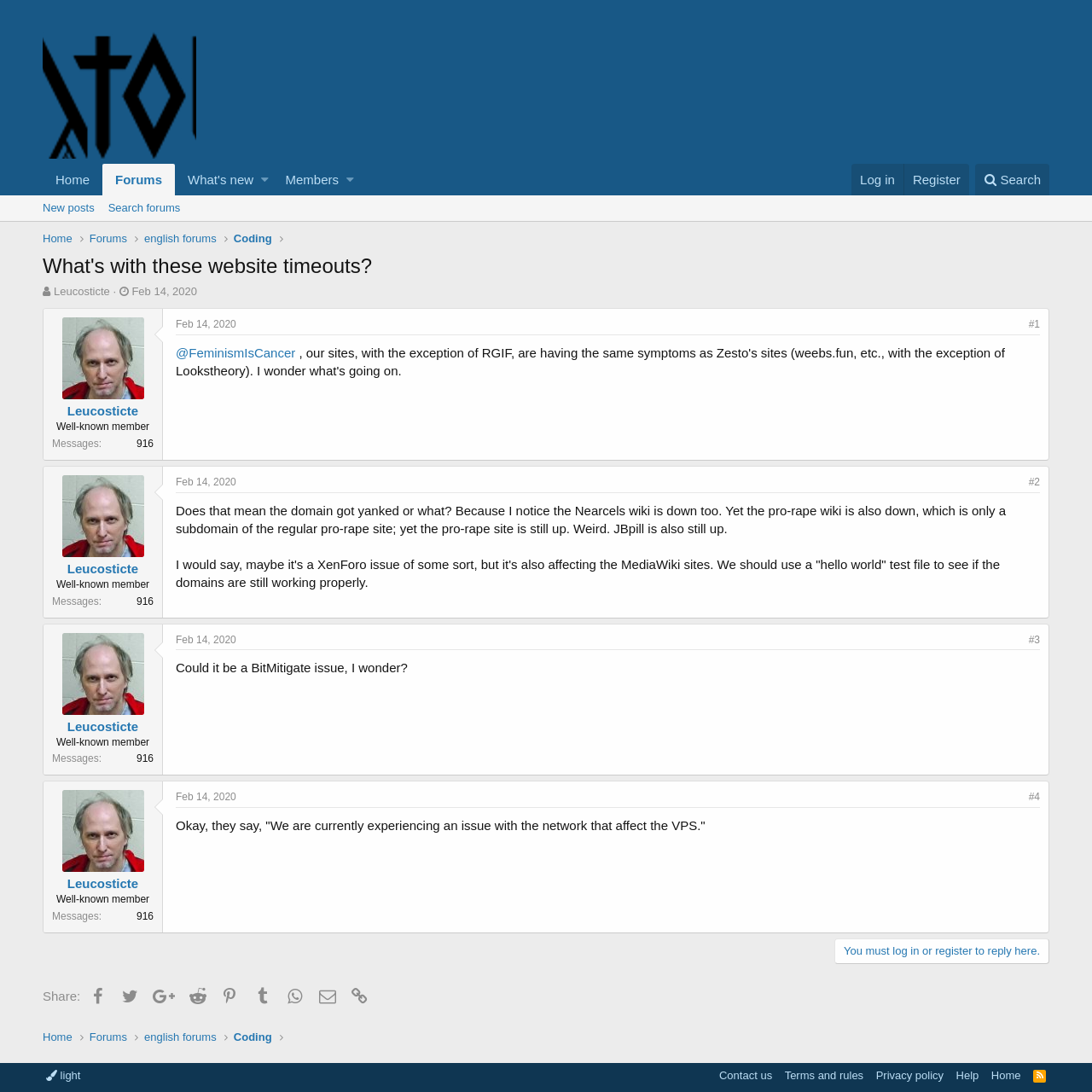Locate the bounding box coordinates of the element's region that should be clicked to carry out the following instruction: "Go to the 'Coding' forum". The coordinates need to be four float numbers between 0 and 1, i.e., [left, top, right, bottom].

[0.214, 0.211, 0.249, 0.226]